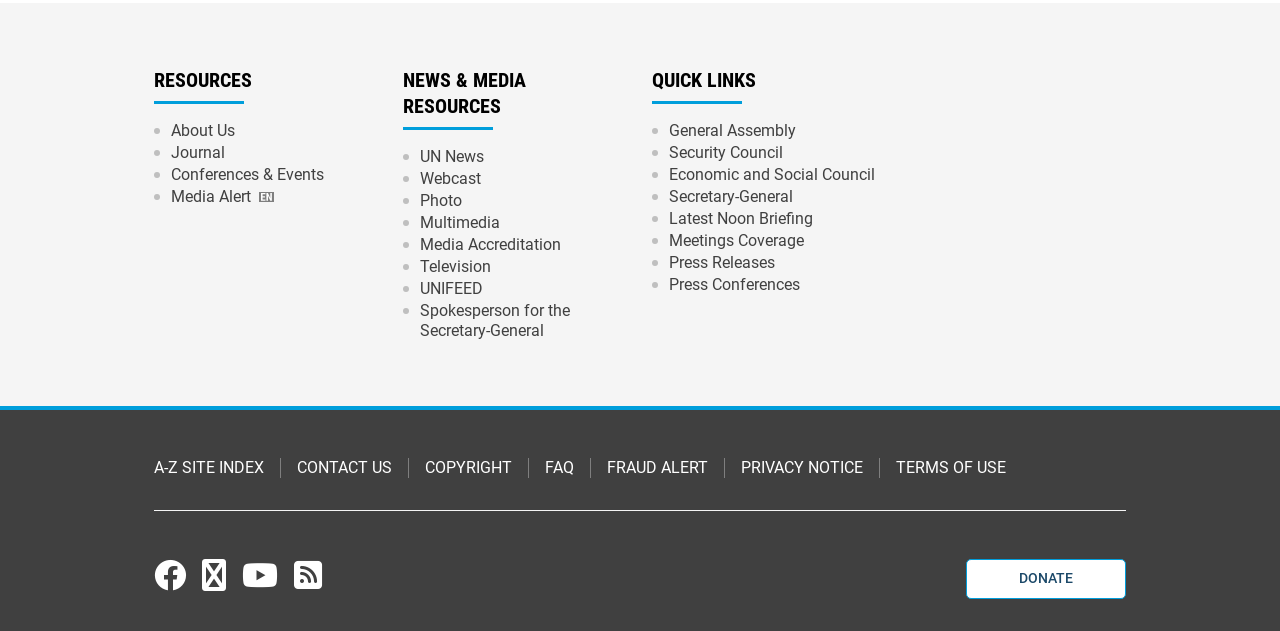Indicate the bounding box coordinates of the element that must be clicked to execute the instruction: "View General Assembly". The coordinates should be given as four float numbers between 0 and 1, i.e., [left, top, right, bottom].

[0.522, 0.19, 0.623, 0.225]